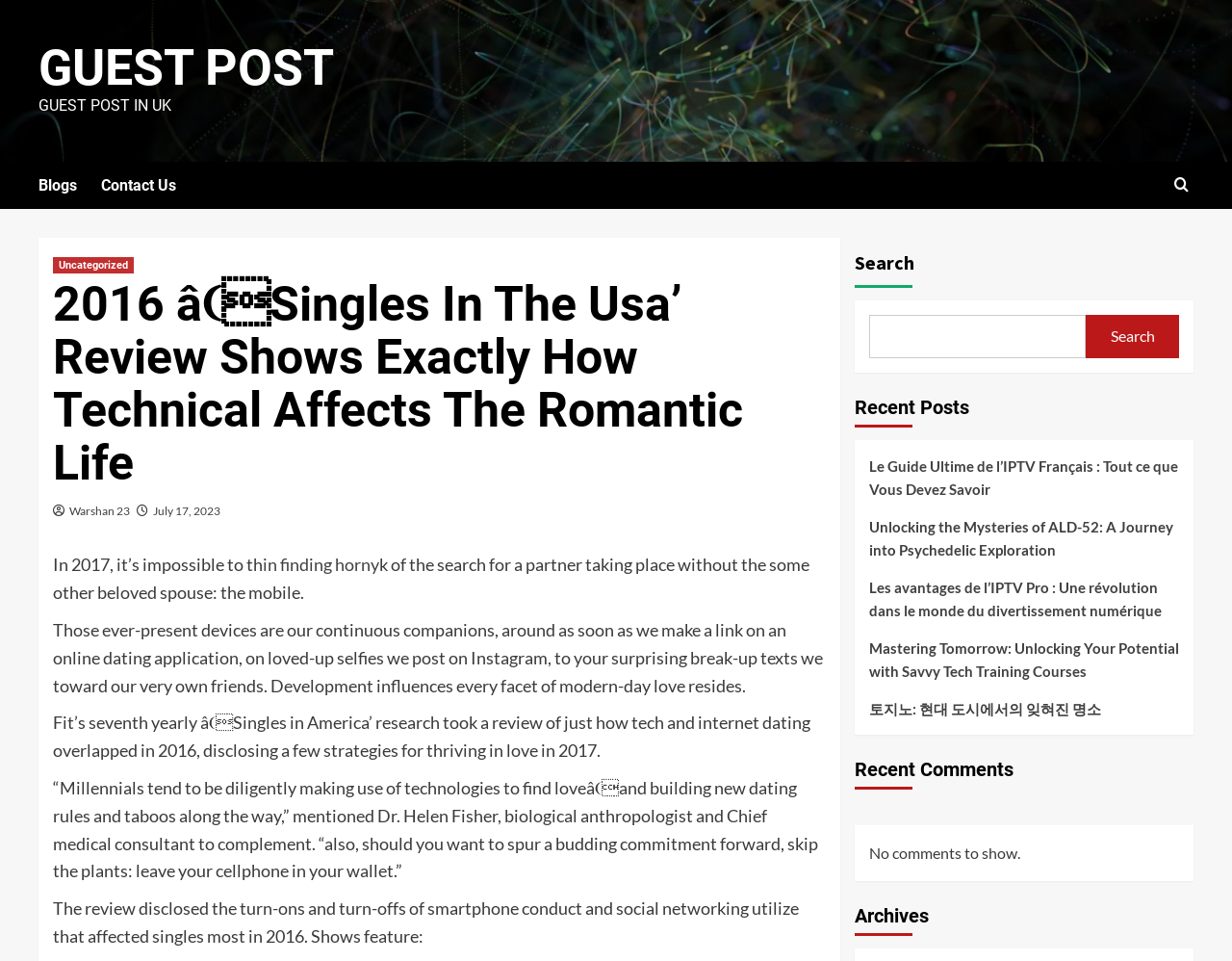Specify the bounding box coordinates of the region I need to click to perform the following instruction: "Click on 'GUEST POST'". The coordinates must be four float numbers in the range of 0 to 1, i.e., [left, top, right, bottom].

[0.031, 0.04, 0.271, 0.101]